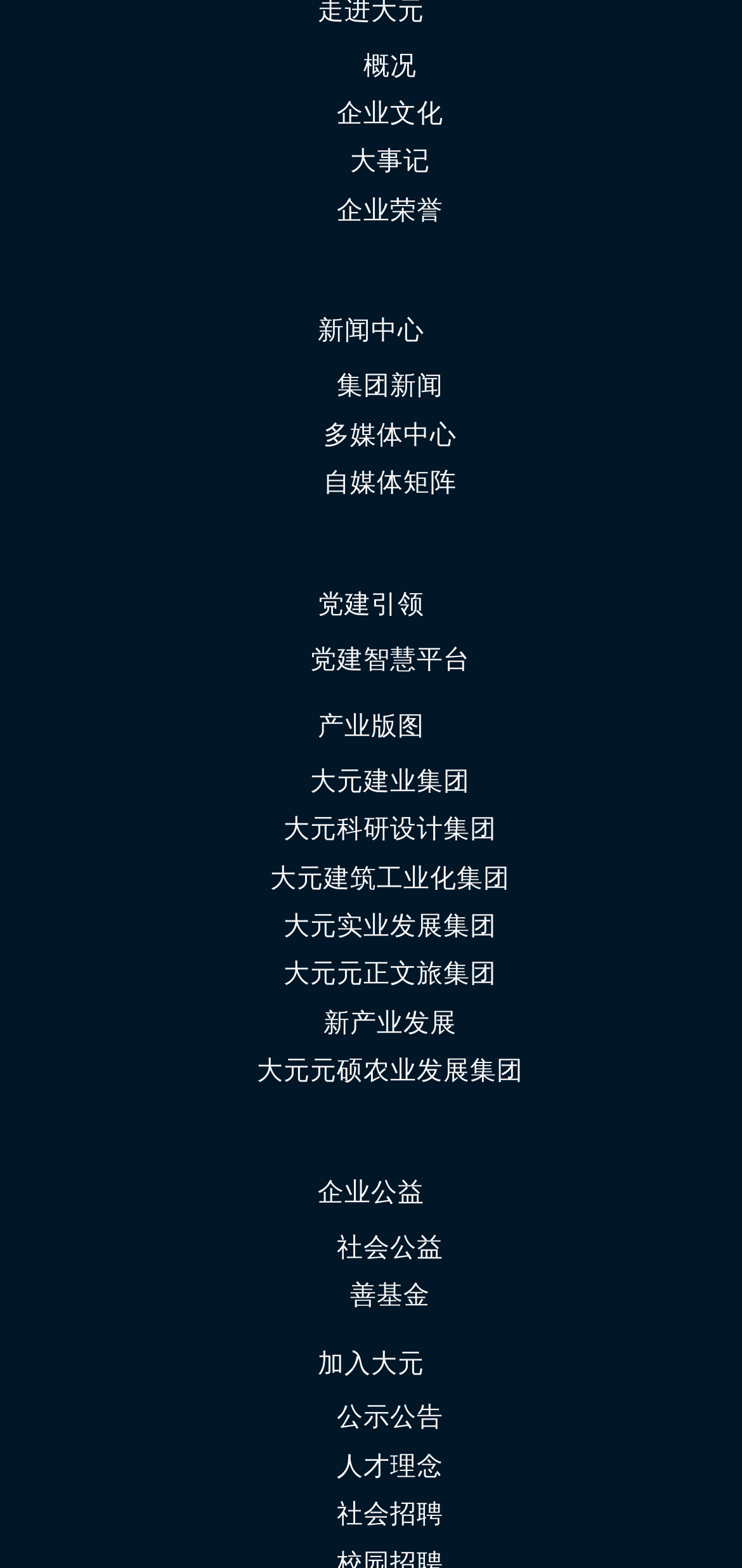Identify the bounding box coordinates for the UI element described by the following text: "党建引领". Provide the coordinates as four float numbers between 0 and 1, in the format [left, top, right, bottom].

[0.428, 0.375, 0.572, 0.394]